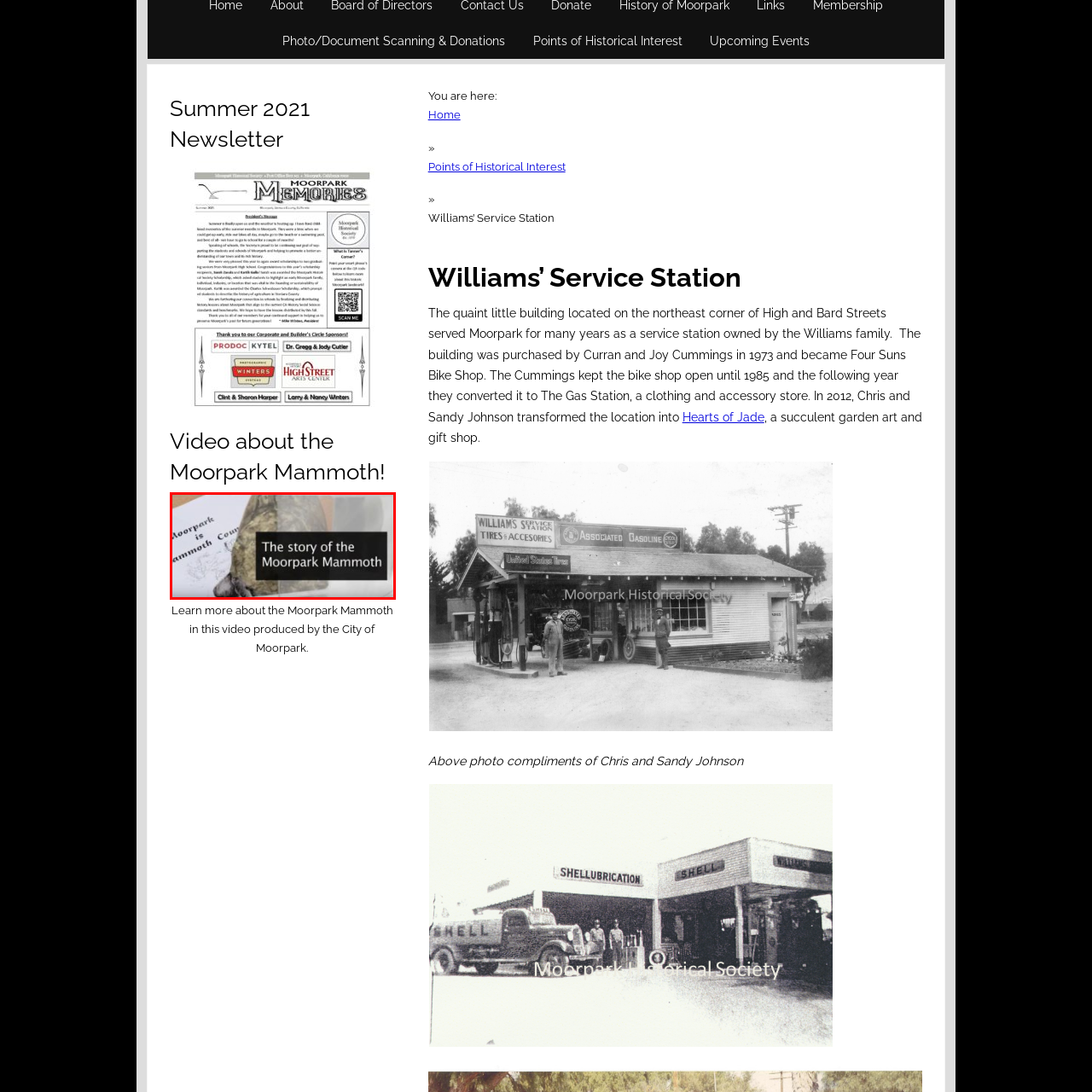Direct your attention to the image marked by the red boundary, Where was the mammoth found? Provide a single word or phrase in response.

Moorpark, California